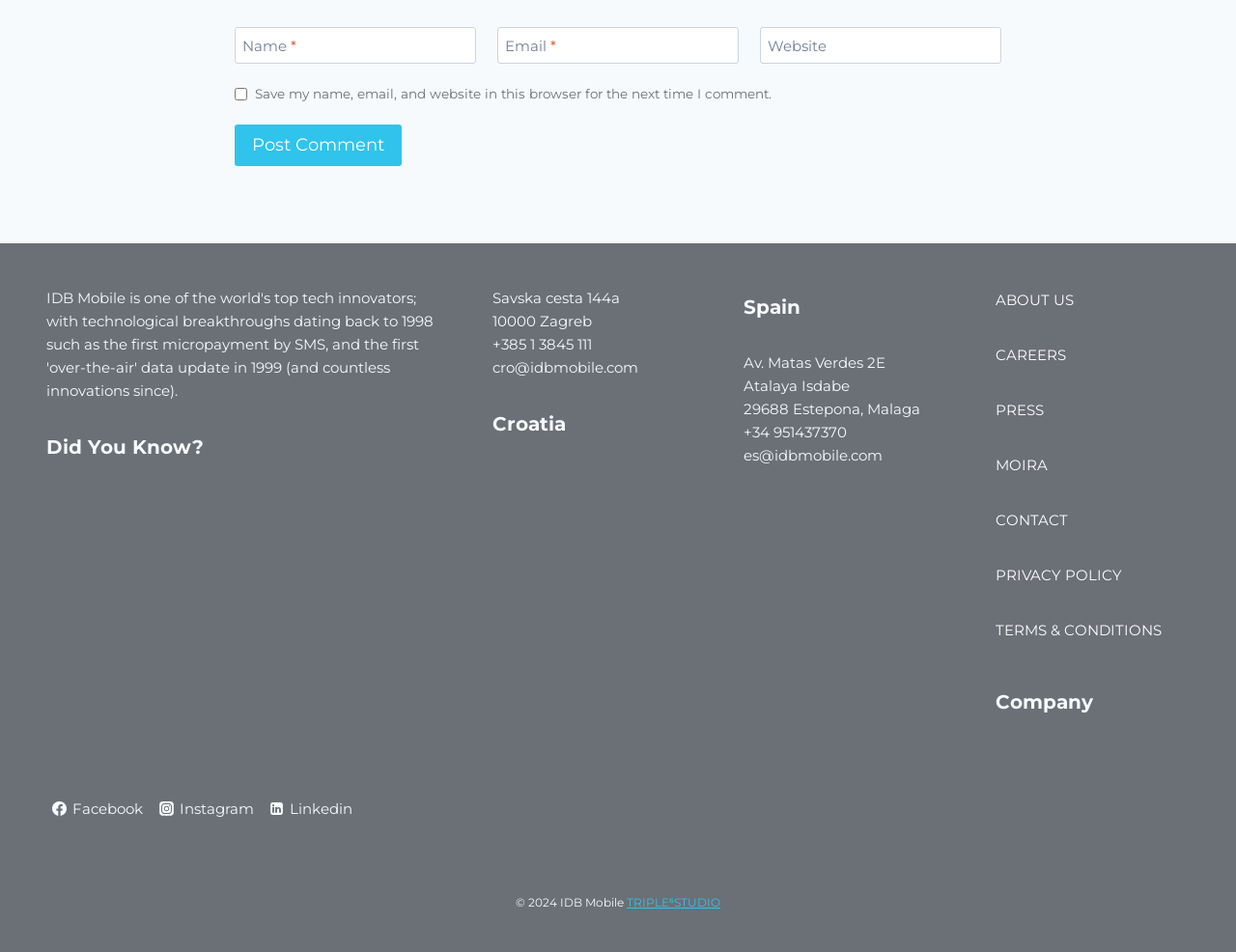What is the purpose of the checkbox?
Please give a detailed answer to the question using the information shown in the image.

The checkbox is labeled 'Save my name, email, and website in this browser for the next time I comment.' which indicates that its purpose is to save the user's comment information for future use.